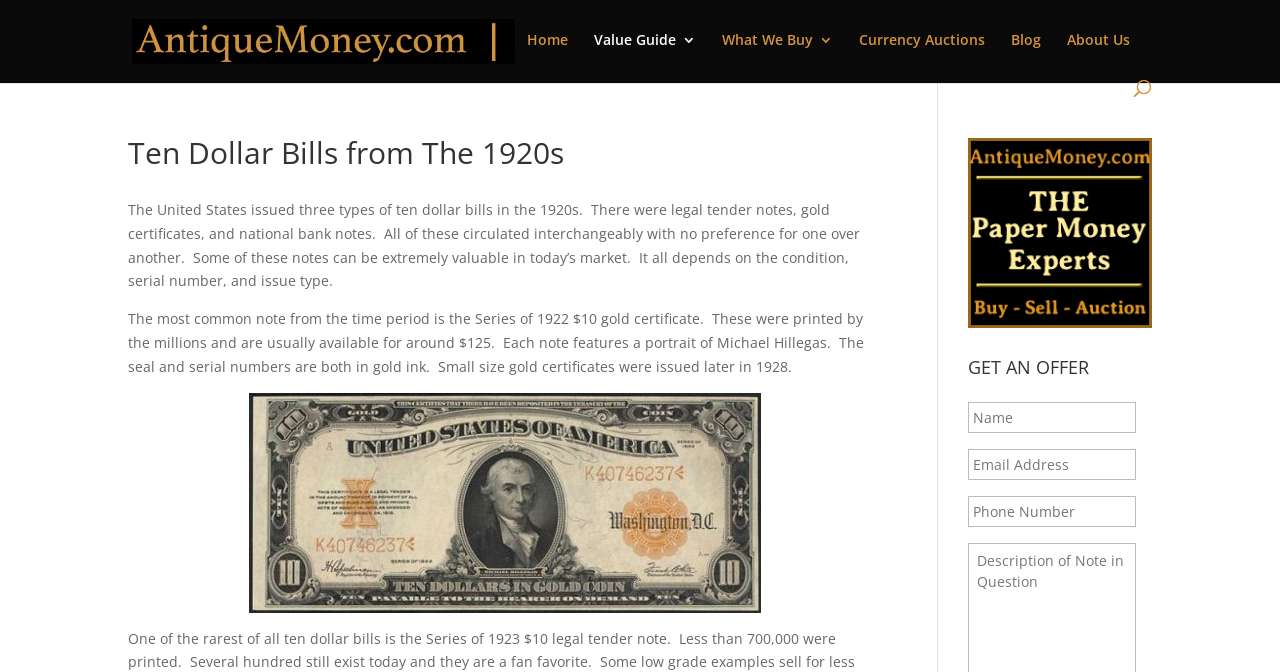Could you locate the bounding box coordinates for the section that should be clicked to accomplish this task: "Search for something".

[0.1, 0.0, 0.9, 0.001]